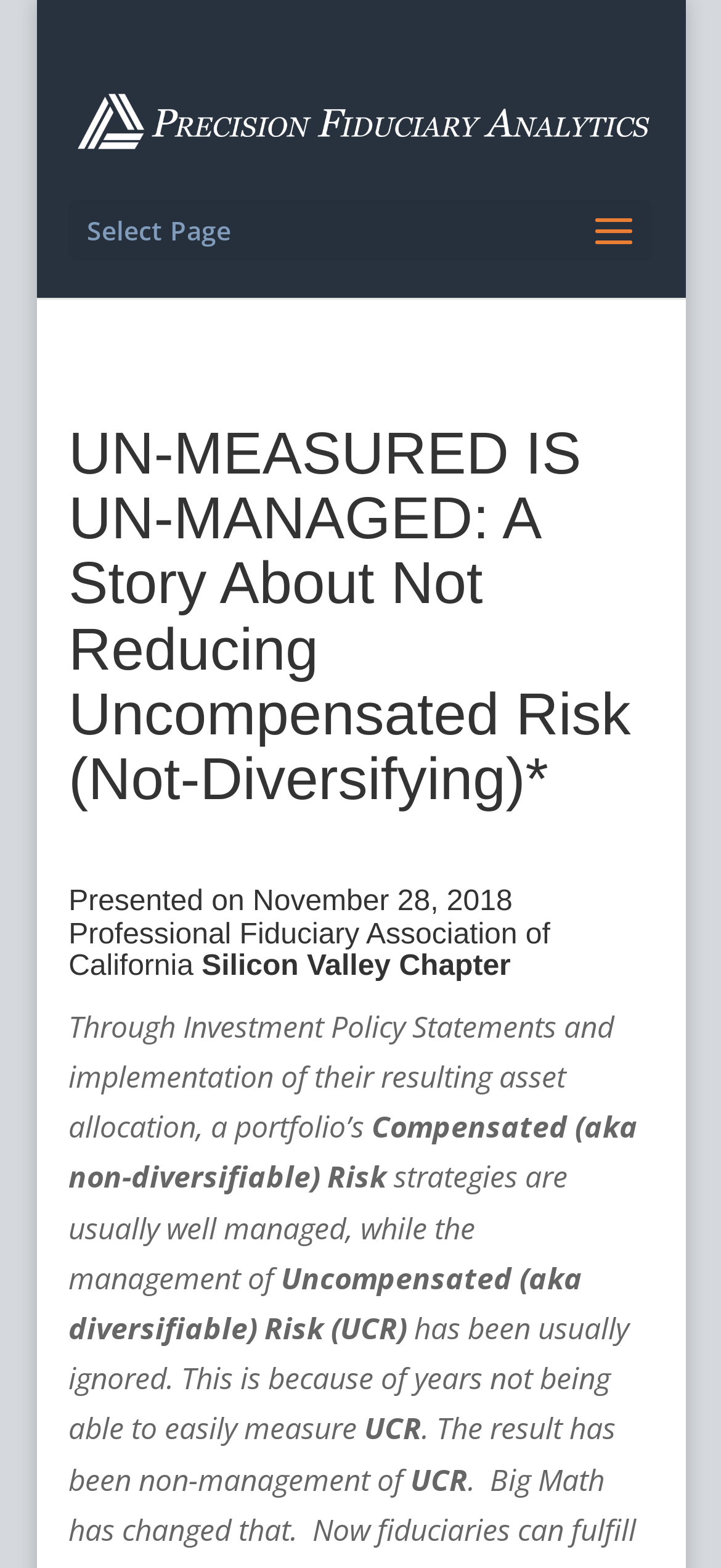Please provide a comprehensive response to the question based on the details in the image: What is the purpose of Investment Policy Statements?

I inferred the purpose of Investment Policy Statements by reading the static text element 'Through Investment Policy Statements and implementation of their resulting asset allocation, a portfolio’s...', which suggests that the purpose is to implement asset allocation.